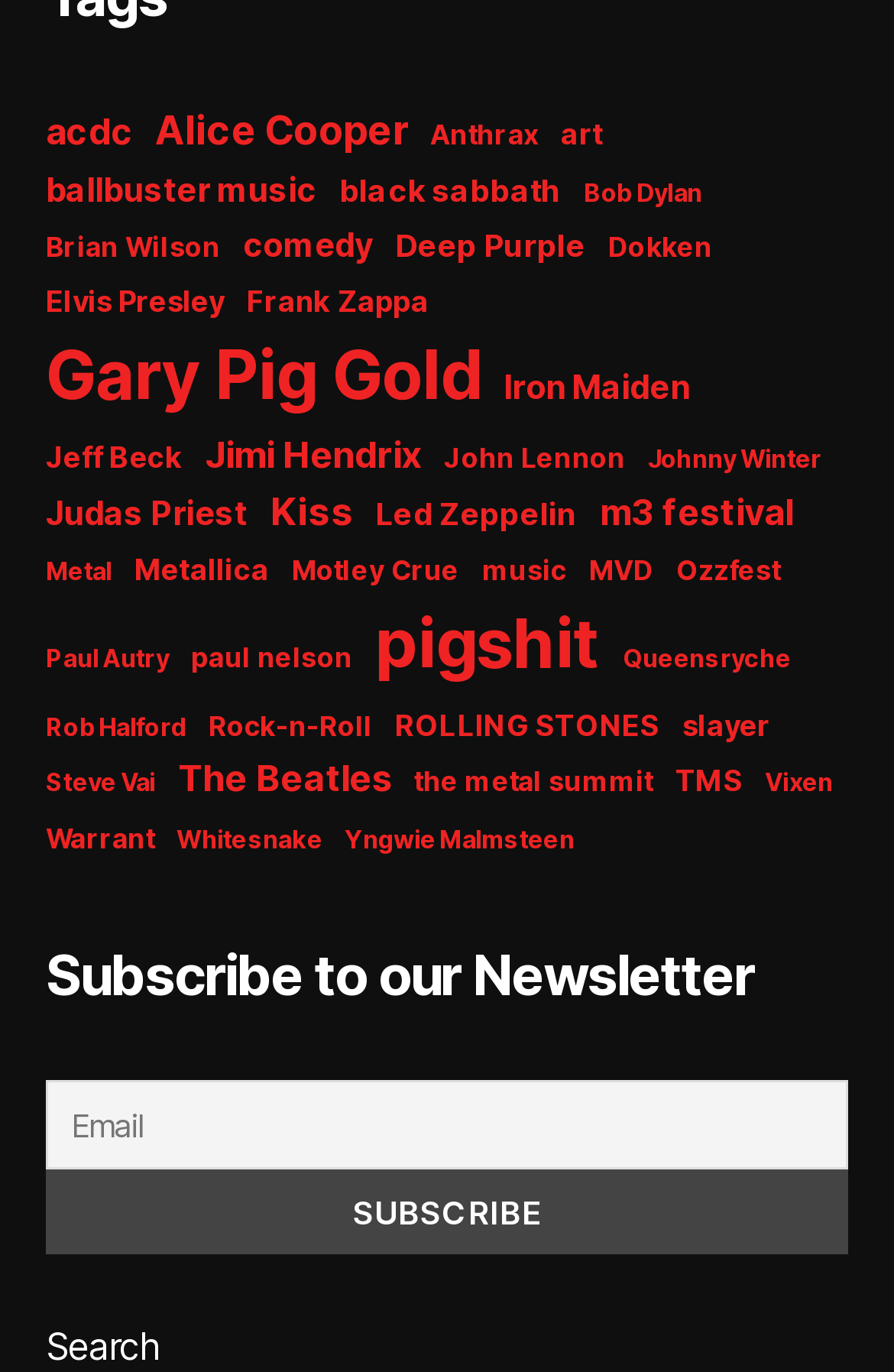How many items are associated with 'Jimi Hendrix'?
Refer to the image and provide a one-word or short phrase answer.

12 items